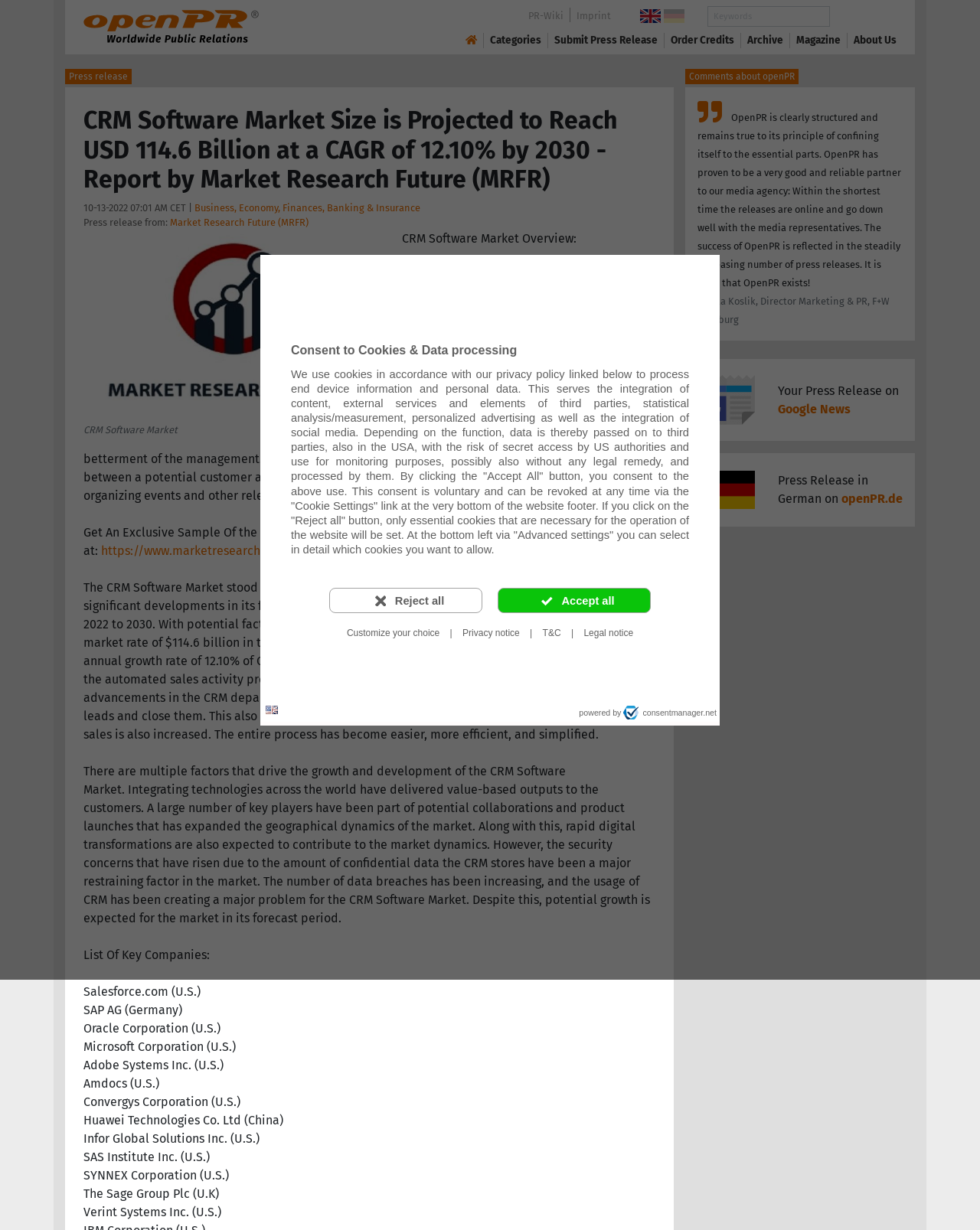Can you pinpoint the bounding box coordinates for the clickable element required for this instruction: "Search for something"? The coordinates should be four float numbers between 0 and 1, i.e., [left, top, right, bottom].

None